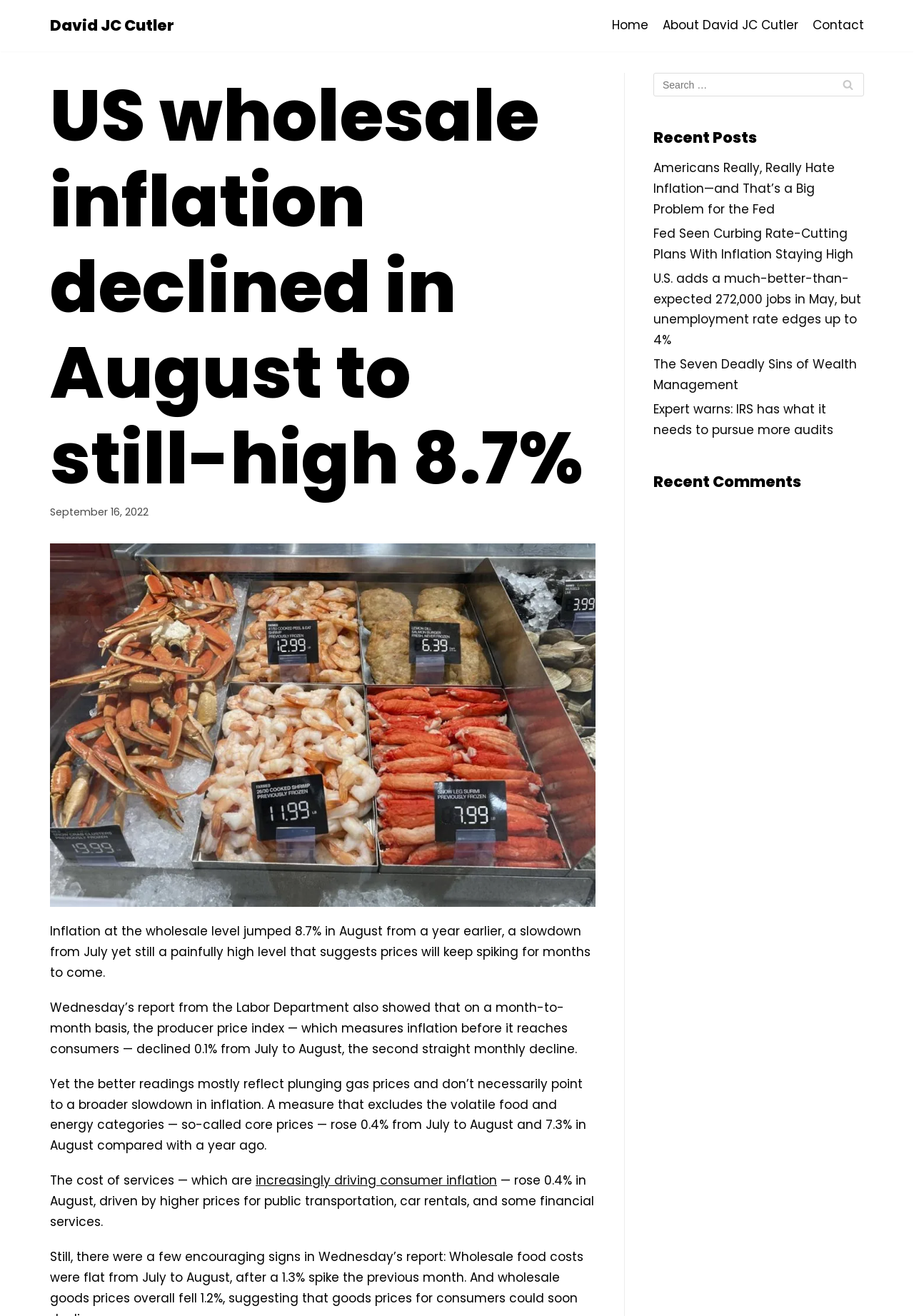Please reply with a single word or brief phrase to the question: 
What is the date of the report from the Labor Department?

September 16, 2022